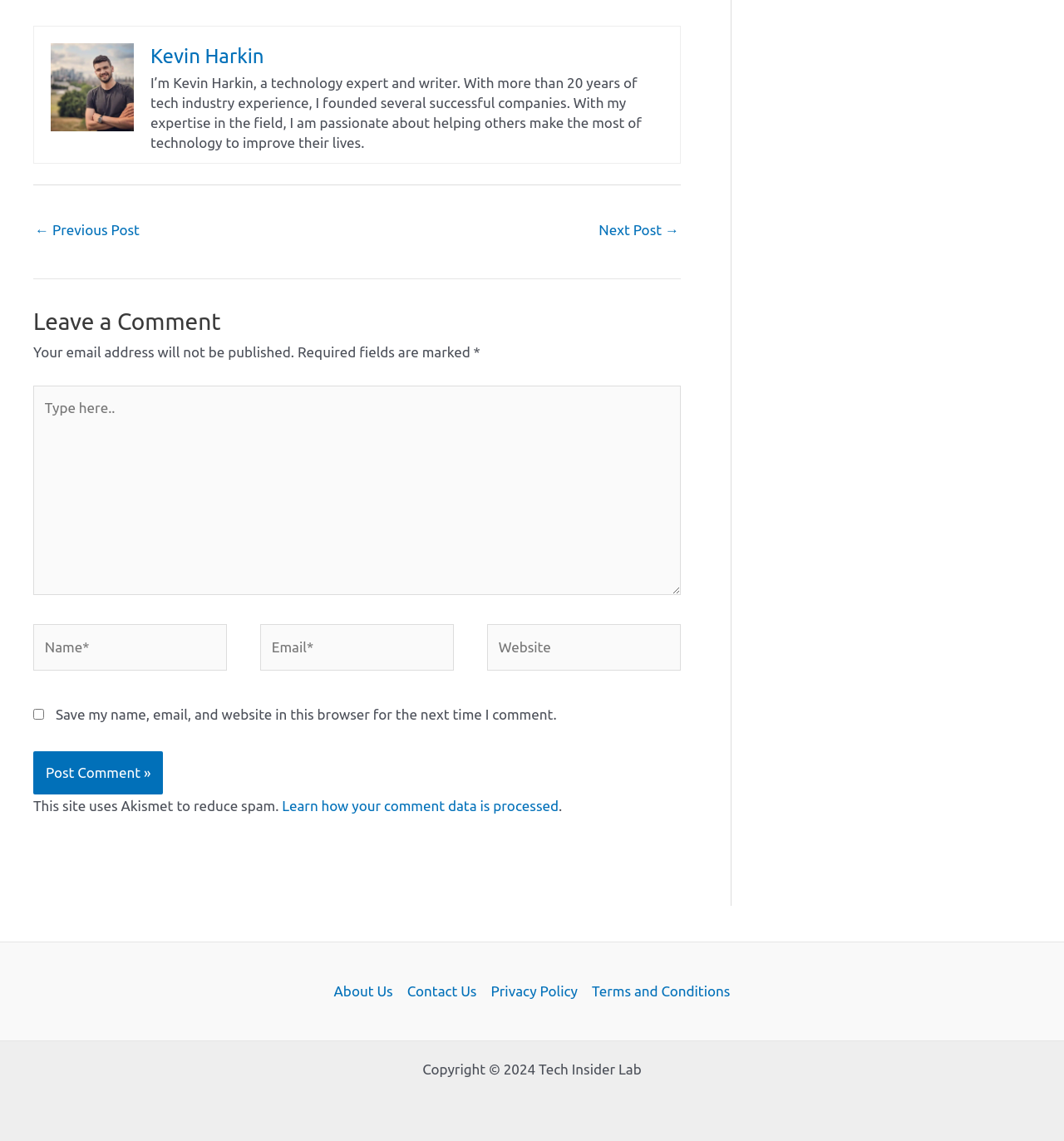Respond to the question below with a single word or phrase:
What is the purpose of the checkbox?

Save comment data